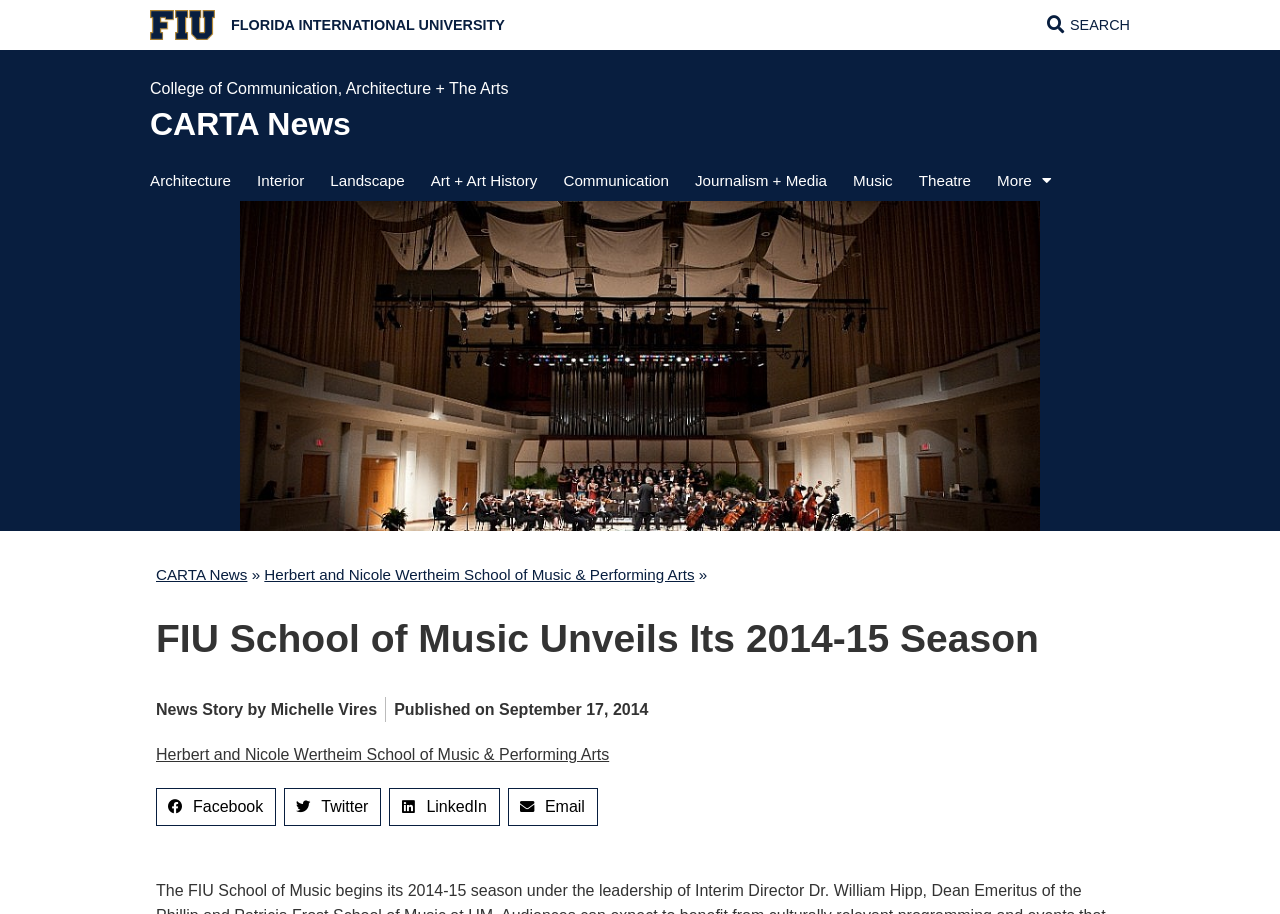Provide the bounding box coordinates, formatted as (top-left x, top-left y, bottom-right x, bottom-right y), with all values being floating point numbers between 0 and 1. Identify the bounding box of the UI element that matches the description: Art + Art History

[0.336, 0.185, 0.42, 0.211]